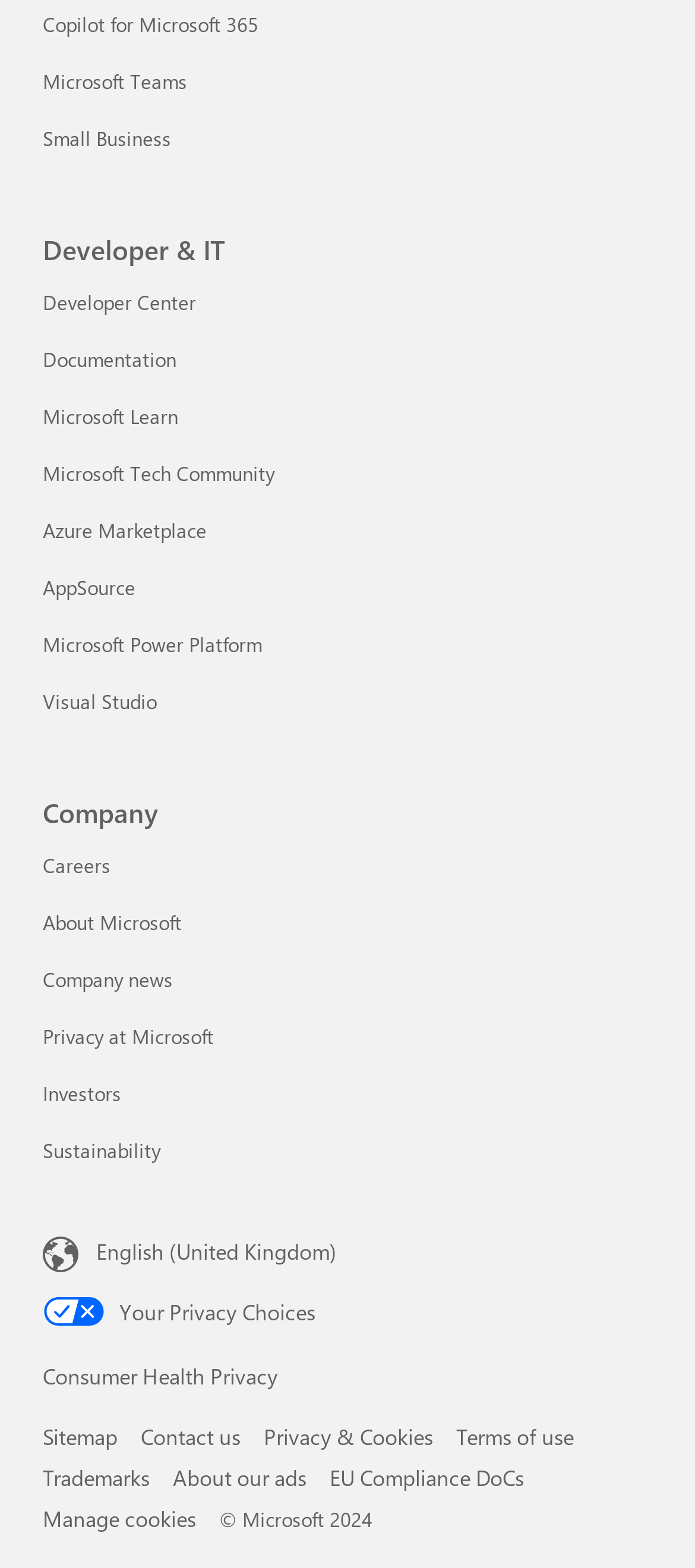Locate the bounding box coordinates of the element you need to click to accomplish the task described by this instruction: "read 'Two of a Kind! Best friends come in all shapes and sizes!' ".

None